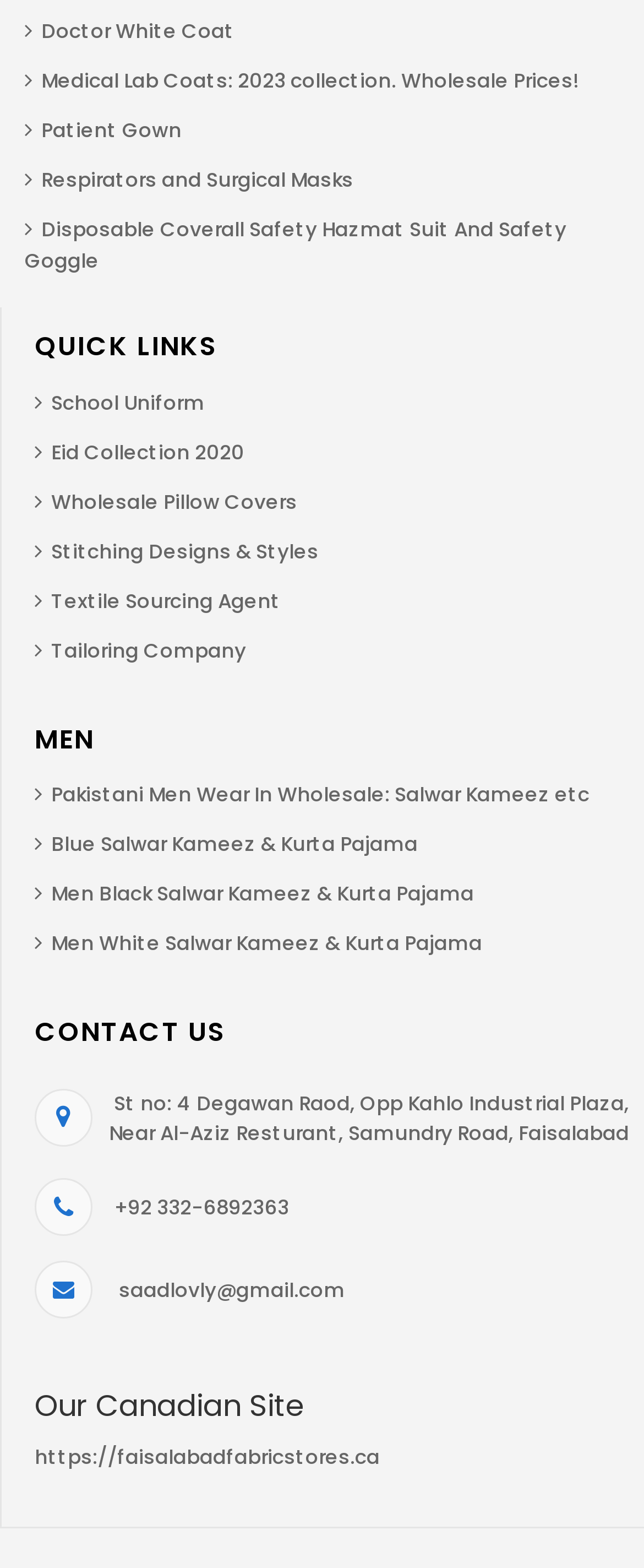What is the contact information of the company?
Look at the image and provide a short answer using one word or a phrase.

Address and phone number